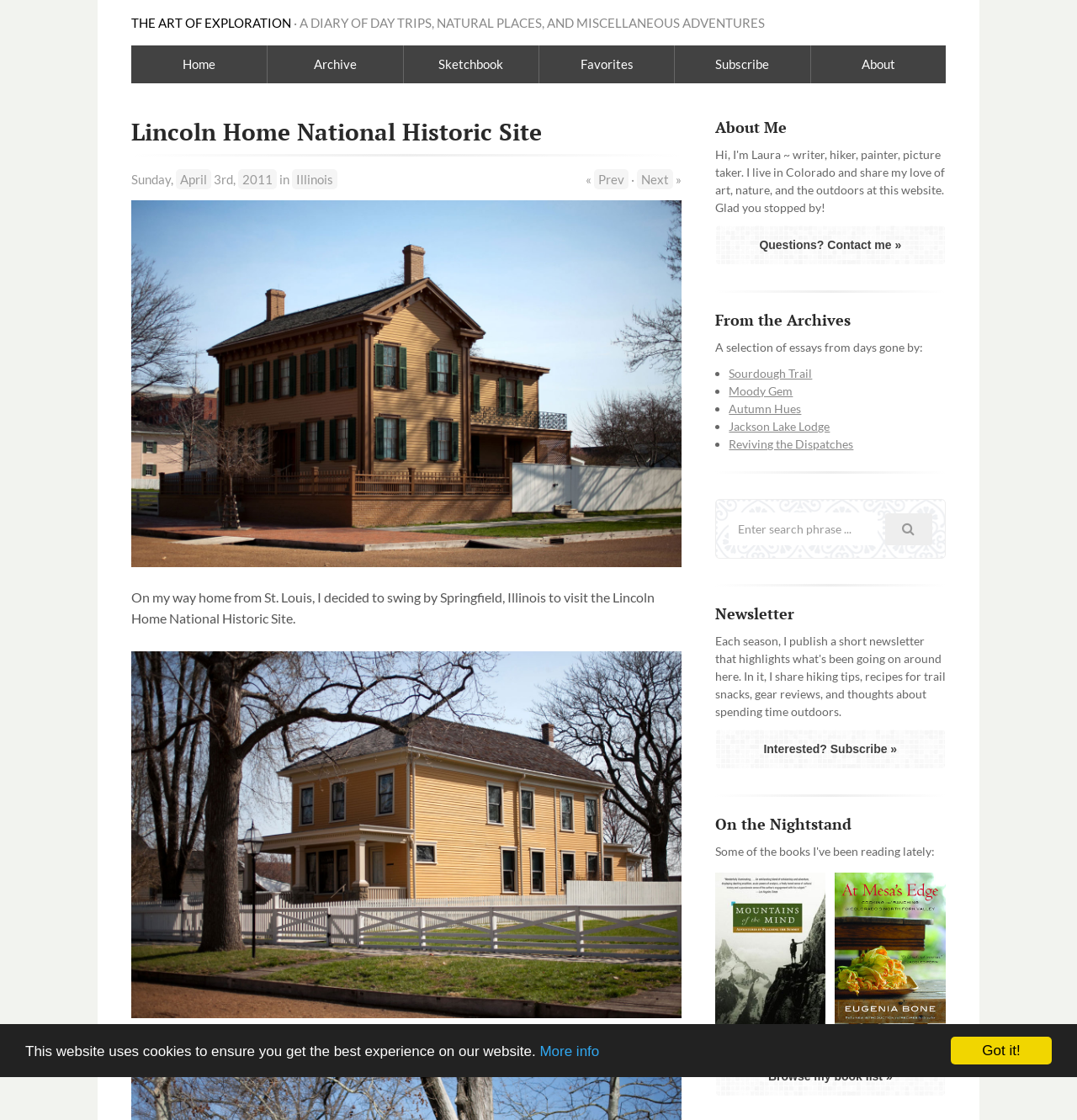Please provide a comprehensive answer to the question below using the information from the image: What is the author's current location?

The question asks for the author's current location, which can be found in the text 'On my way home from St. Louis, I decided to swing by Springfield, Illinois to visit the Lincoln Home National Historic Site'.